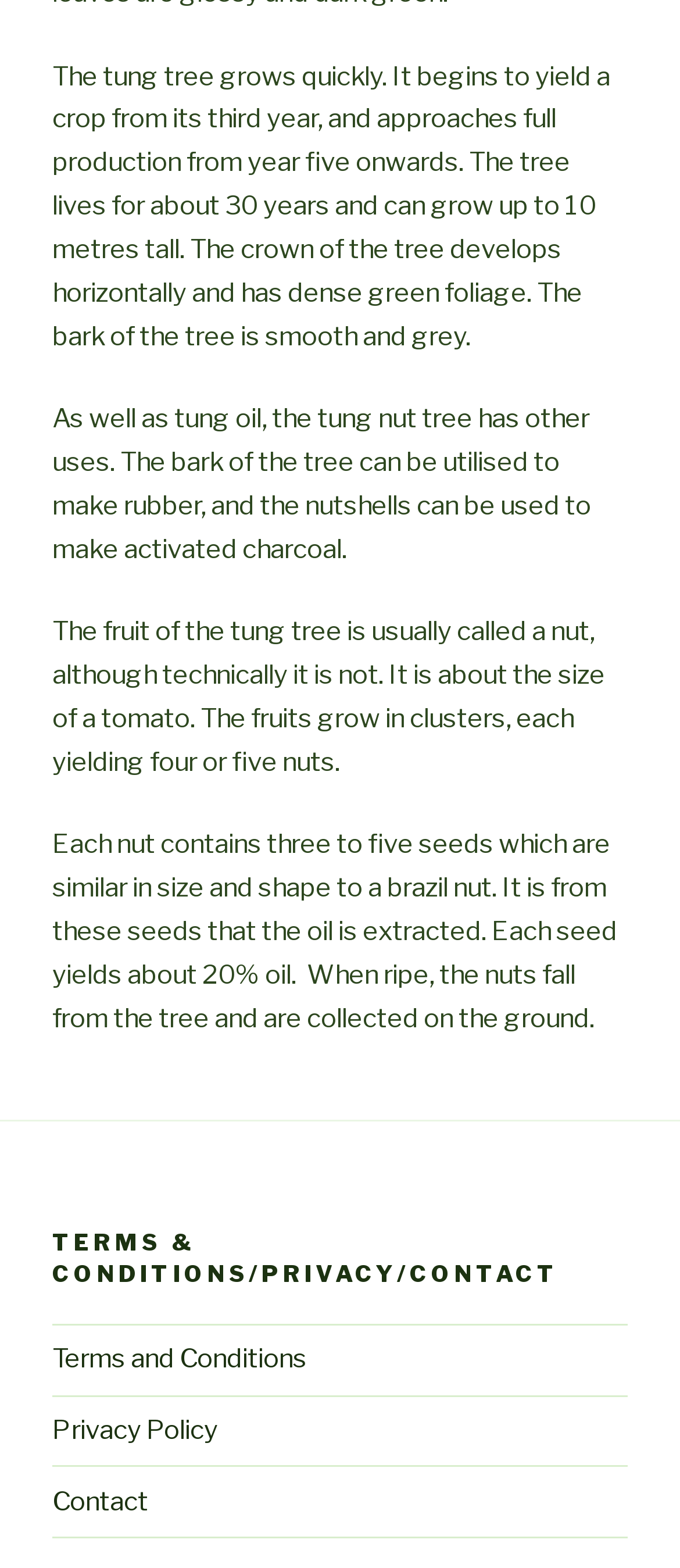Provide the bounding box coordinates, formatted as (top-left x, top-left y, bottom-right x, bottom-right y), with all values being floating point numbers between 0 and 1. Identify the bounding box of the UI element that matches the description: Contact

[0.077, 0.948, 0.218, 0.968]